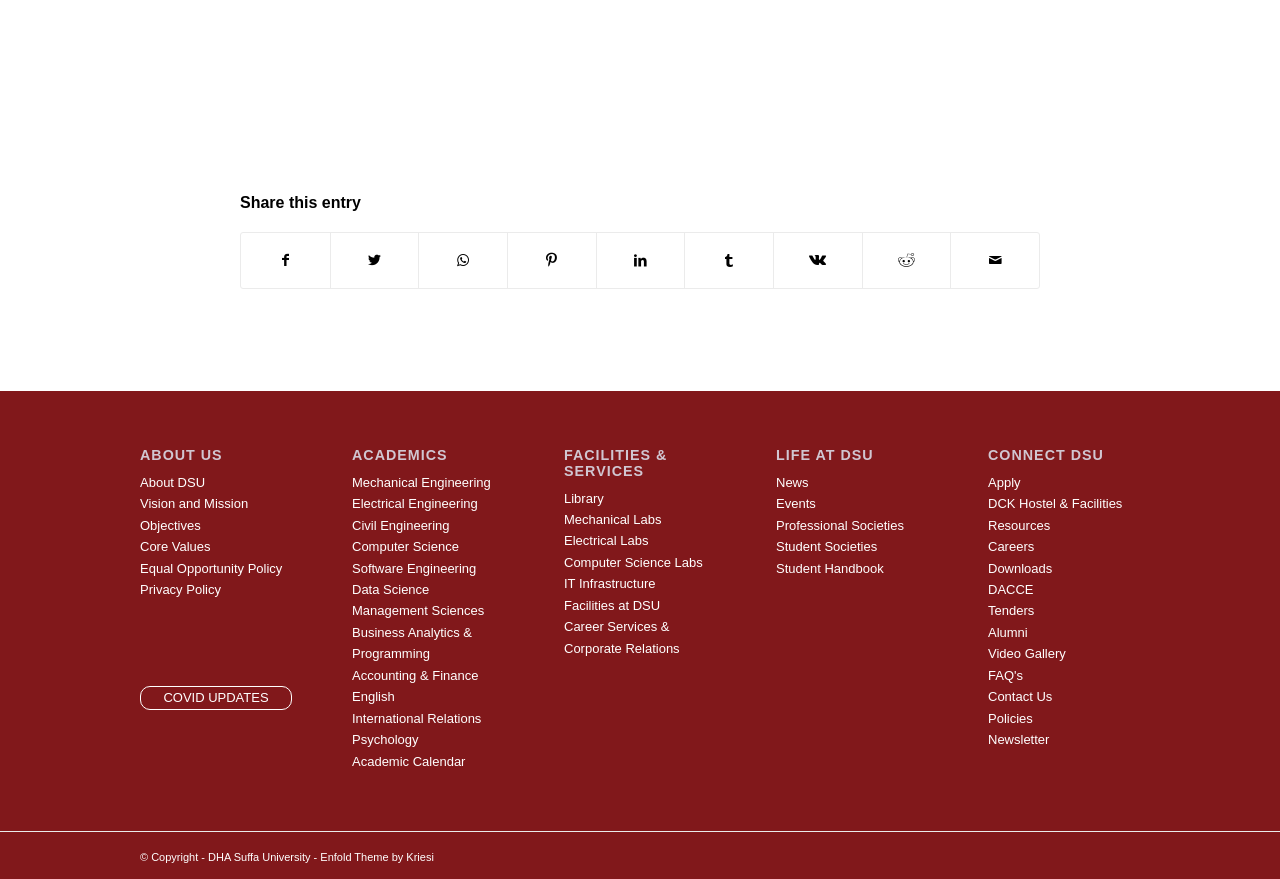What are the different engineering disciplines offered?
Using the information from the image, answer the question thoroughly.

I found the answer by looking at the 'ACADEMICS' section of the webpage, where it lists different links to various engineering disciplines.